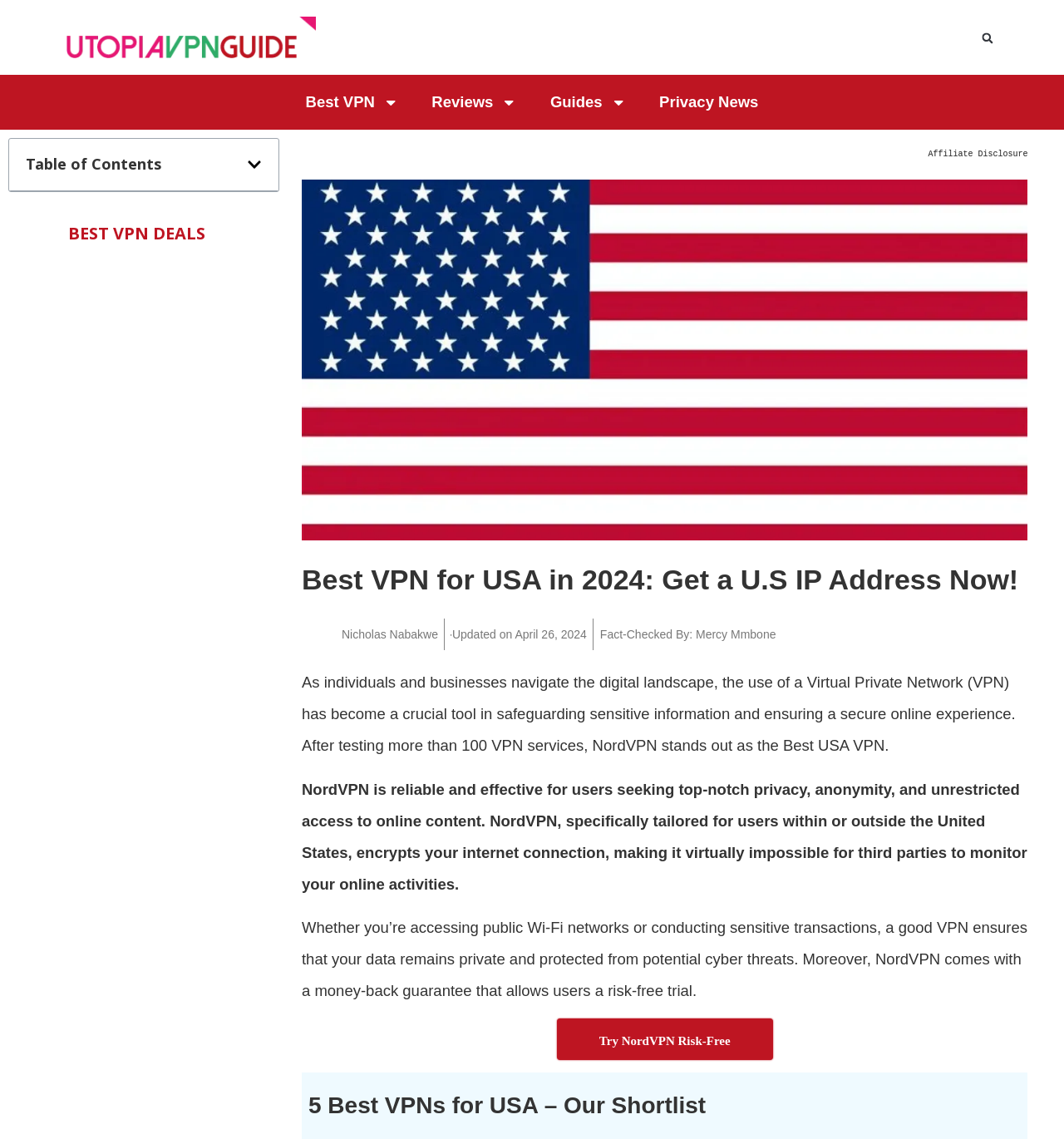Identify the bounding box coordinates of the section that should be clicked to achieve the task described: "Click on the 'Search' button".

[0.919, 0.024, 0.938, 0.042]